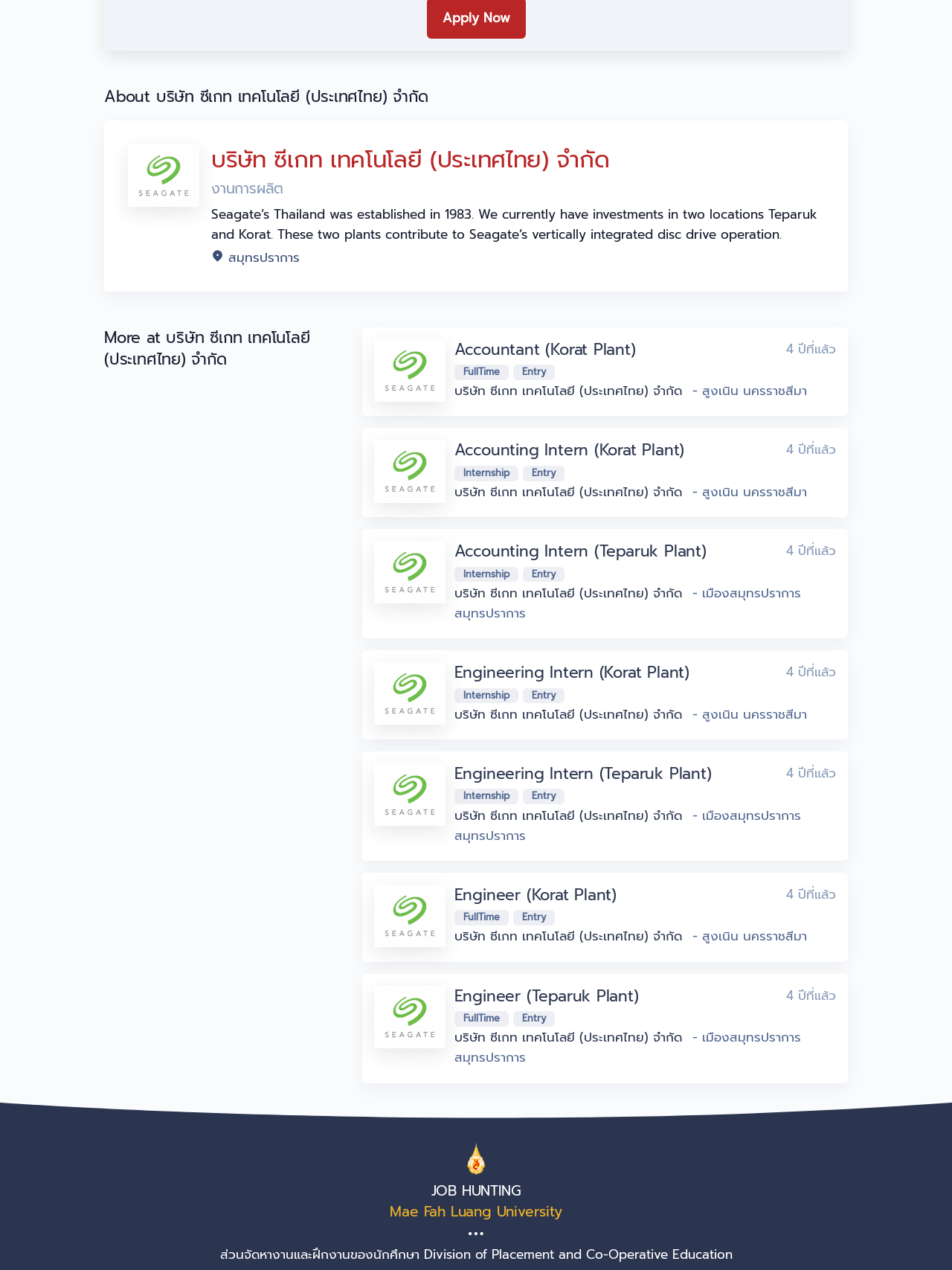What is the name of the company?
Based on the screenshot, respond with a single word or phrase.

Seagate Technology (Thailand) Limited